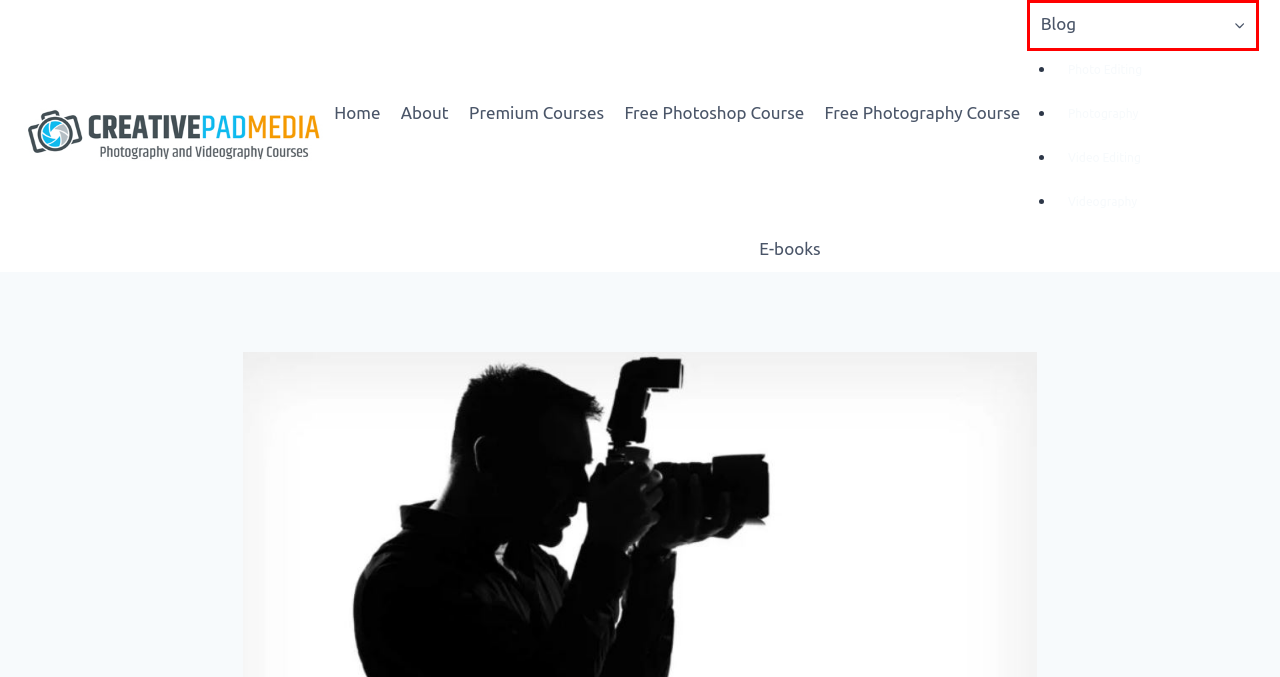You are given a screenshot depicting a webpage with a red bounding box around a UI element. Select the description that best corresponds to the new webpage after clicking the selected element. Here are the choices:
A. Free Photoshop Course for Photographers - Creative Pad Media
B. Blog - Creative Pad Media
C. Photo Editing Archives - Creative Pad Media
D. Photography, Videography and Editing Online Courses - Creative Pad Media
E. Photography, Videography and Editing Courses - Creative Pad Media
F. Videography Archives - Creative Pad Media
G. Free Photography Course for Beginners - Creative Pad Media
H. About - Creative Pad Media

B